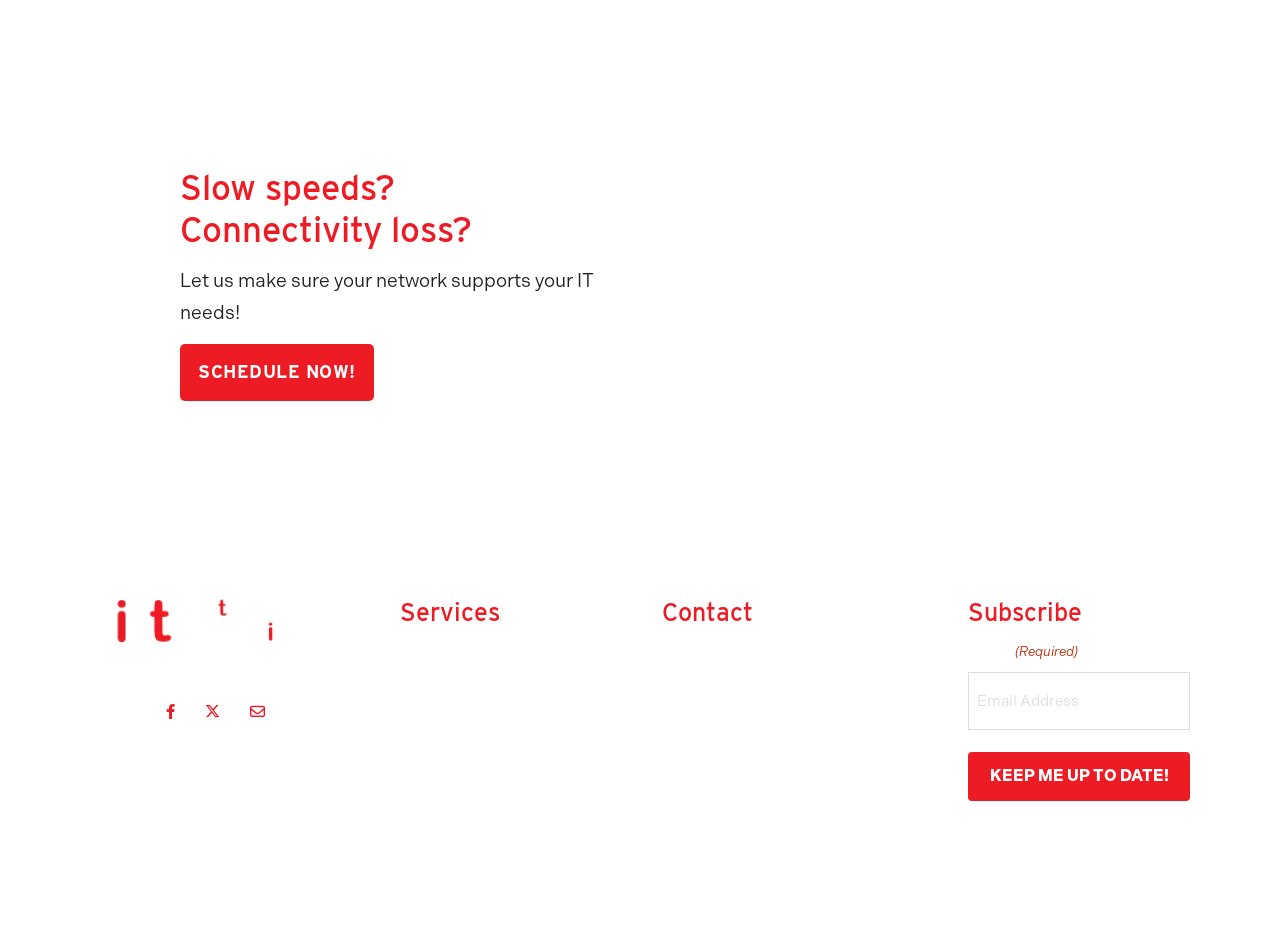Please provide a detailed answer to the question below by examining the image:
How many locations does this company have?

The webpage has a section titled 'Contact' which lists two locations: 'North Texas' with an address in Dallas, TX, and 'Atlanta' with an address in Atlanta, GA. This suggests that the company has two physical locations, one in Texas and one in Georgia.